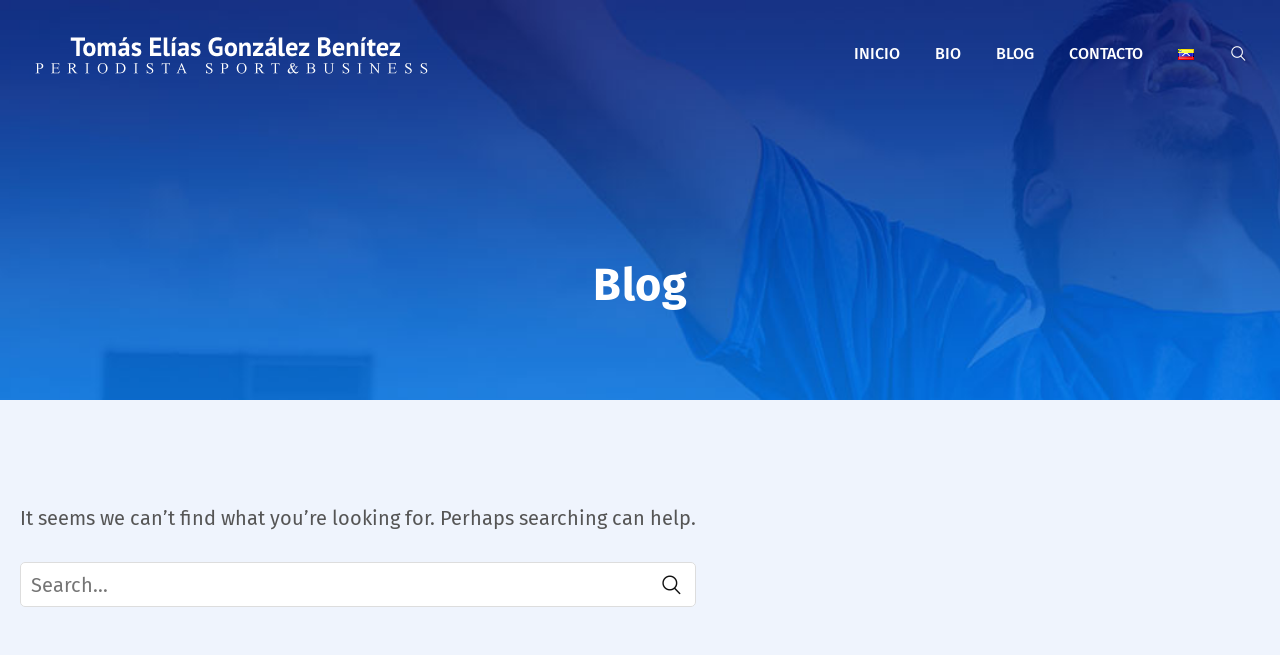Use a single word or phrase to answer the question:
What is the purpose of the search box at the bottom of the webpage?

To search for content